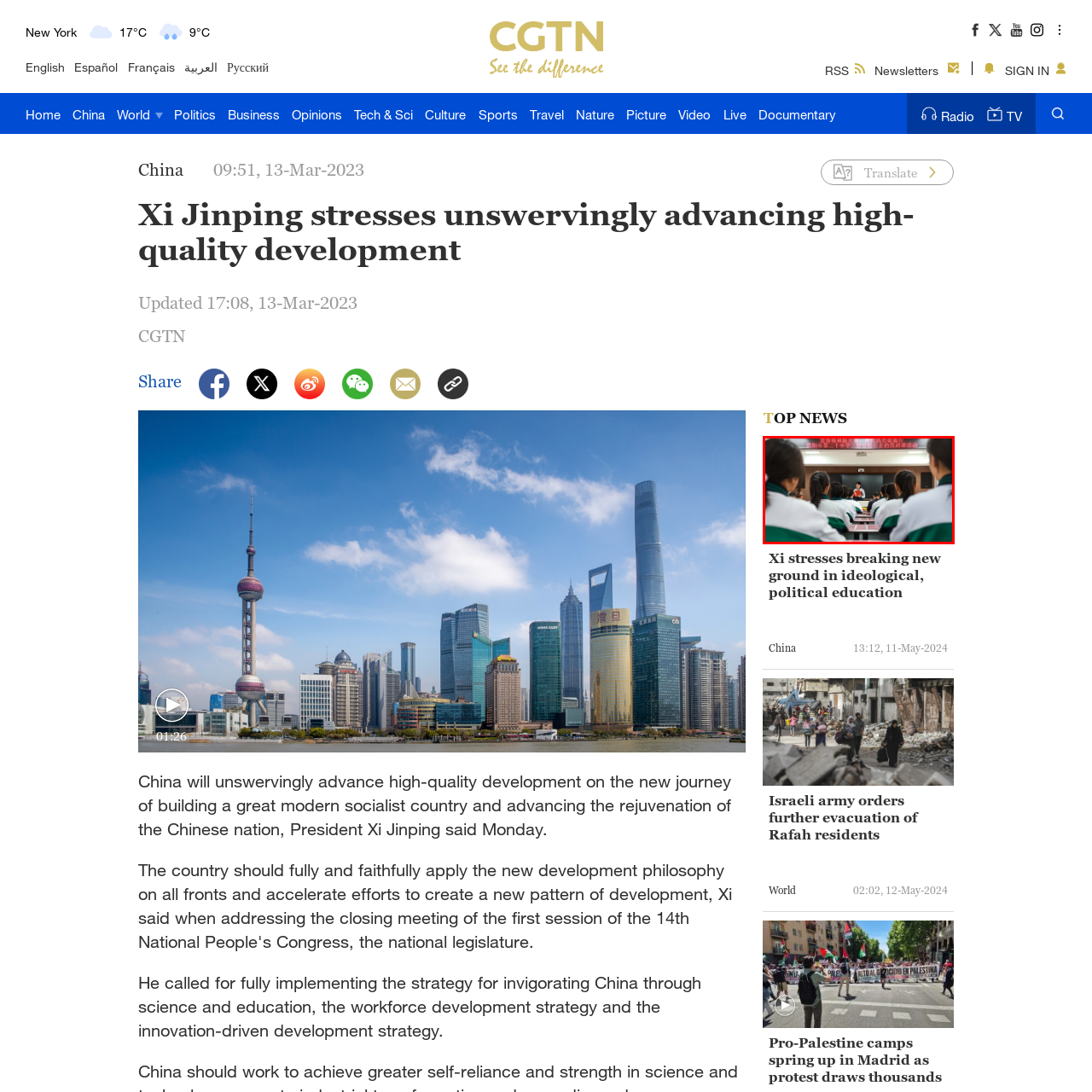Pay attention to the image highlighted by the red border, What is written on the posters or banners? Please give a one-word or short phrase answer.

Motivational or instructional messages